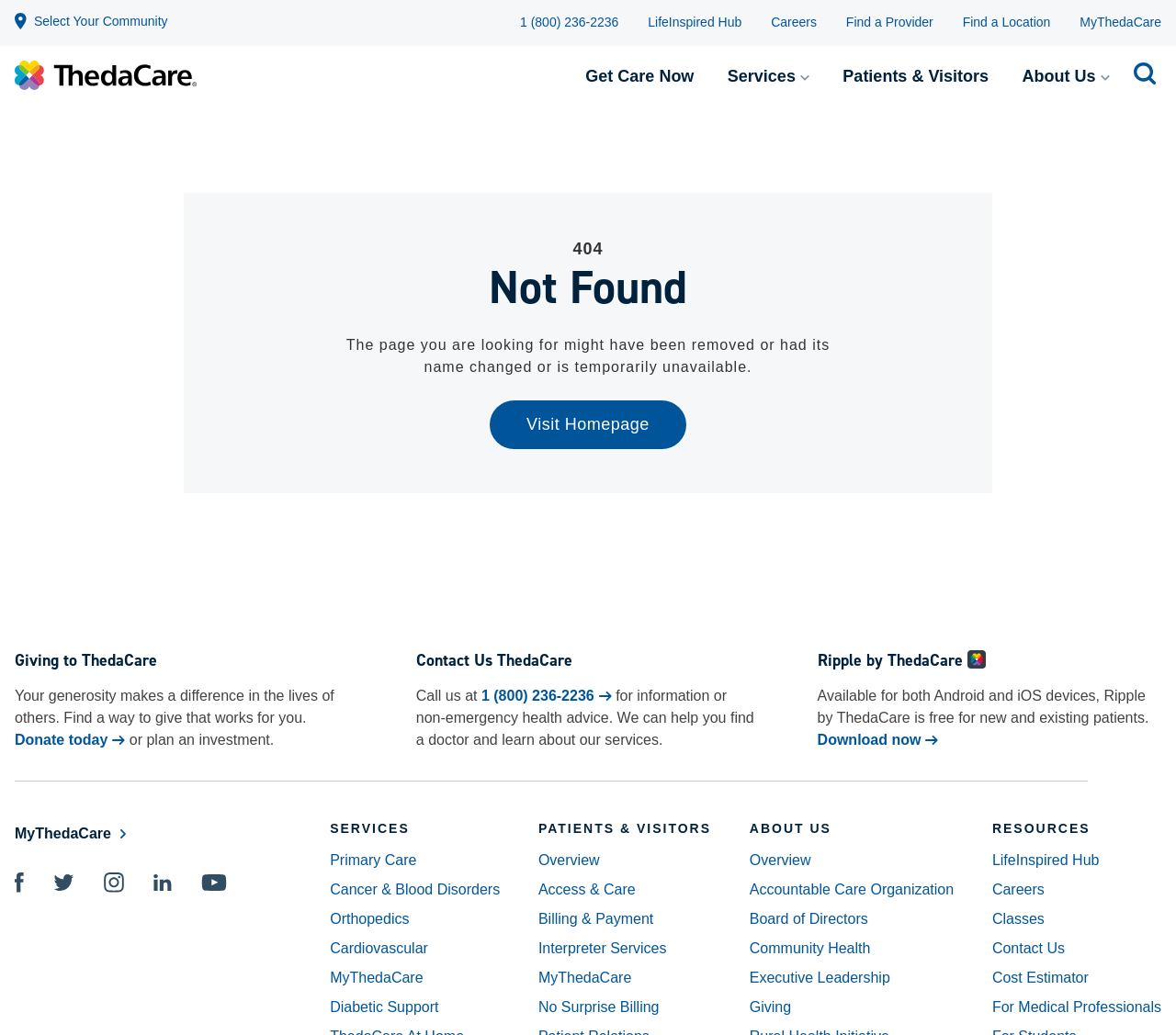Based on the provided description, "Proudly Serving the Berlin Community", find the bounding box of the corresponding UI element in the screenshot.

[0.012, 0.073, 0.197, 0.087]